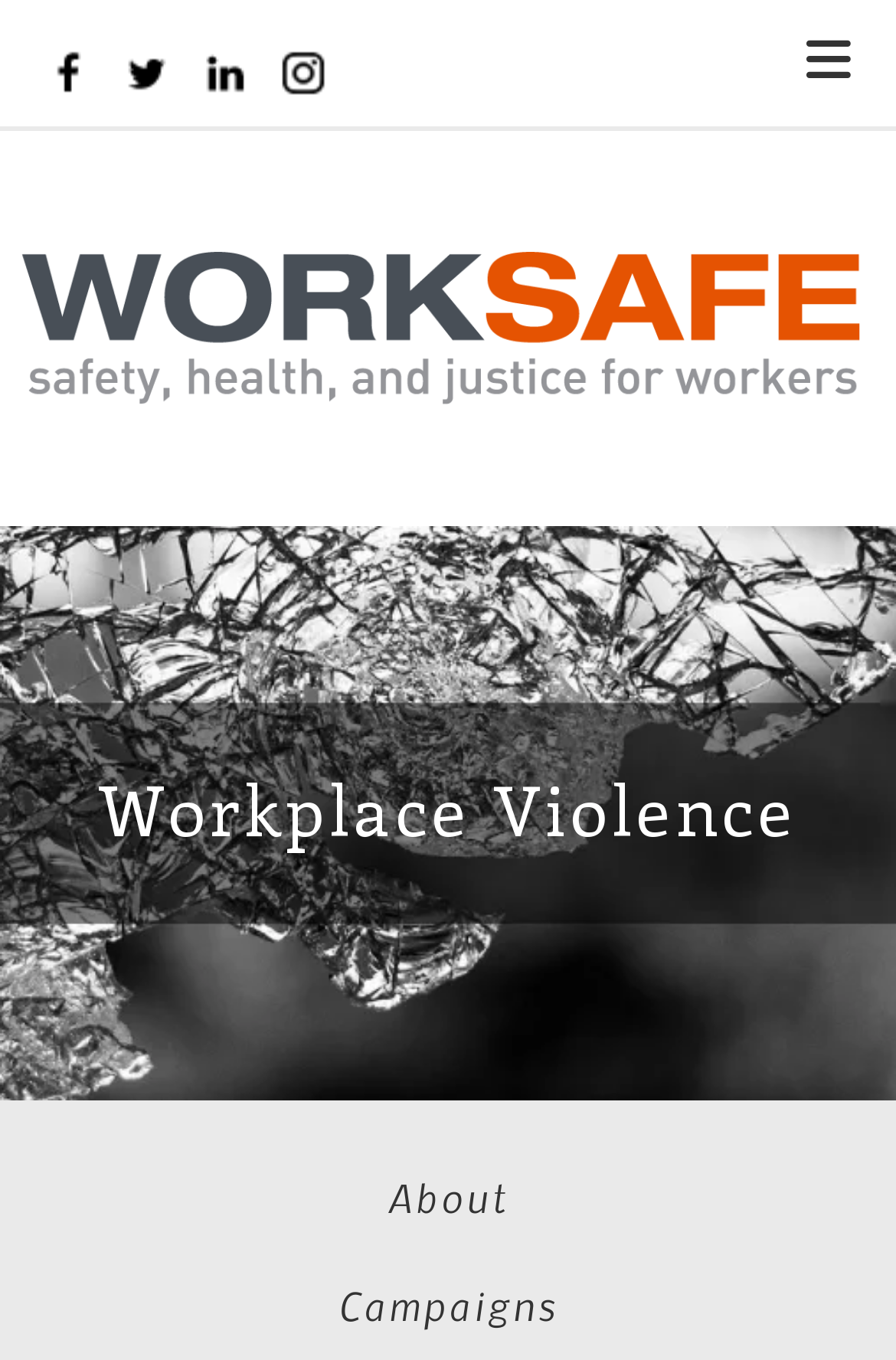Answer this question using a single word or a brief phrase:
What is the name of the organization?

Worksafe